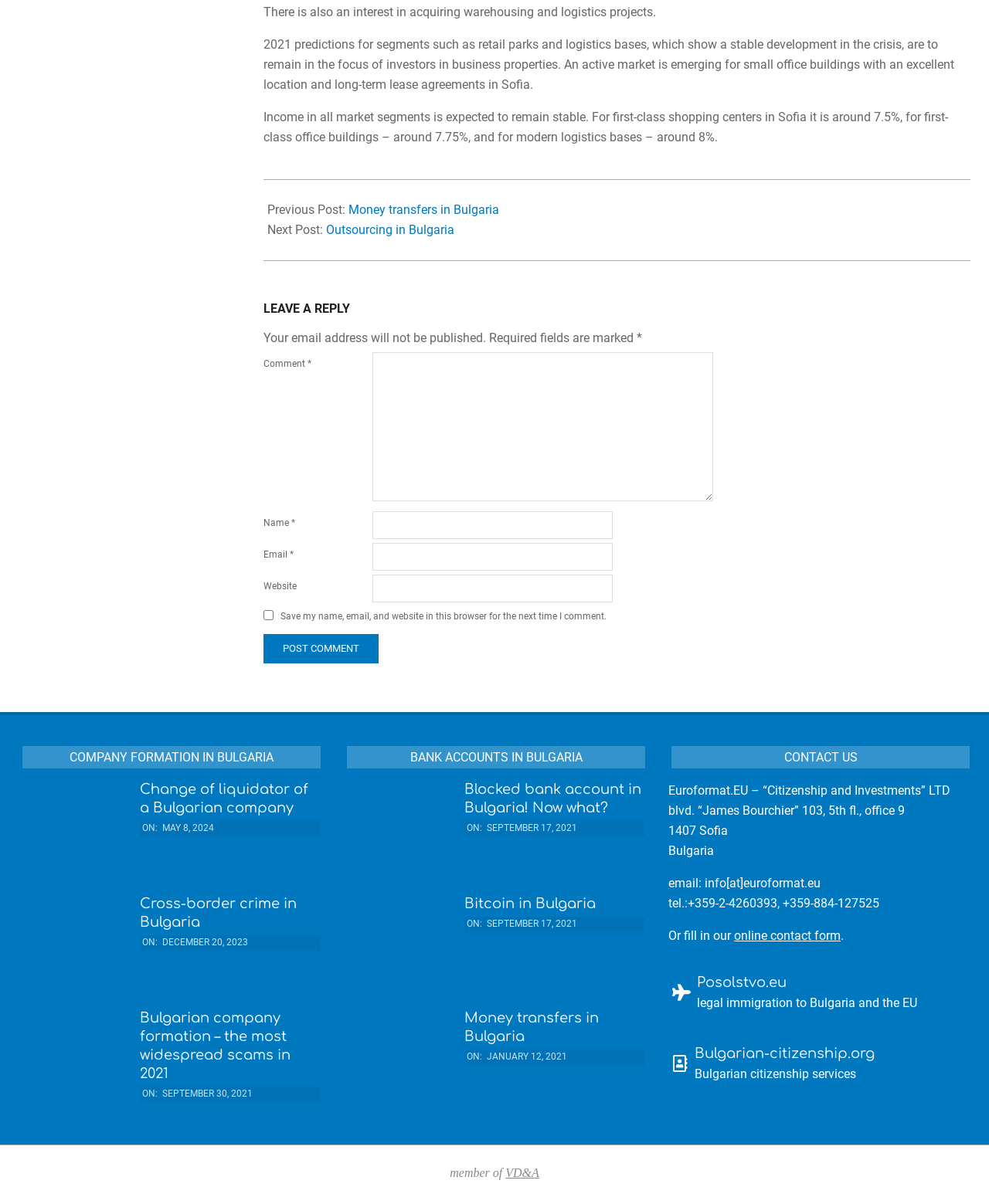Specify the bounding box coordinates for the region that must be clicked to perform the given instruction: "Click on the 'Post Comment' button".

[0.266, 0.527, 0.383, 0.551]